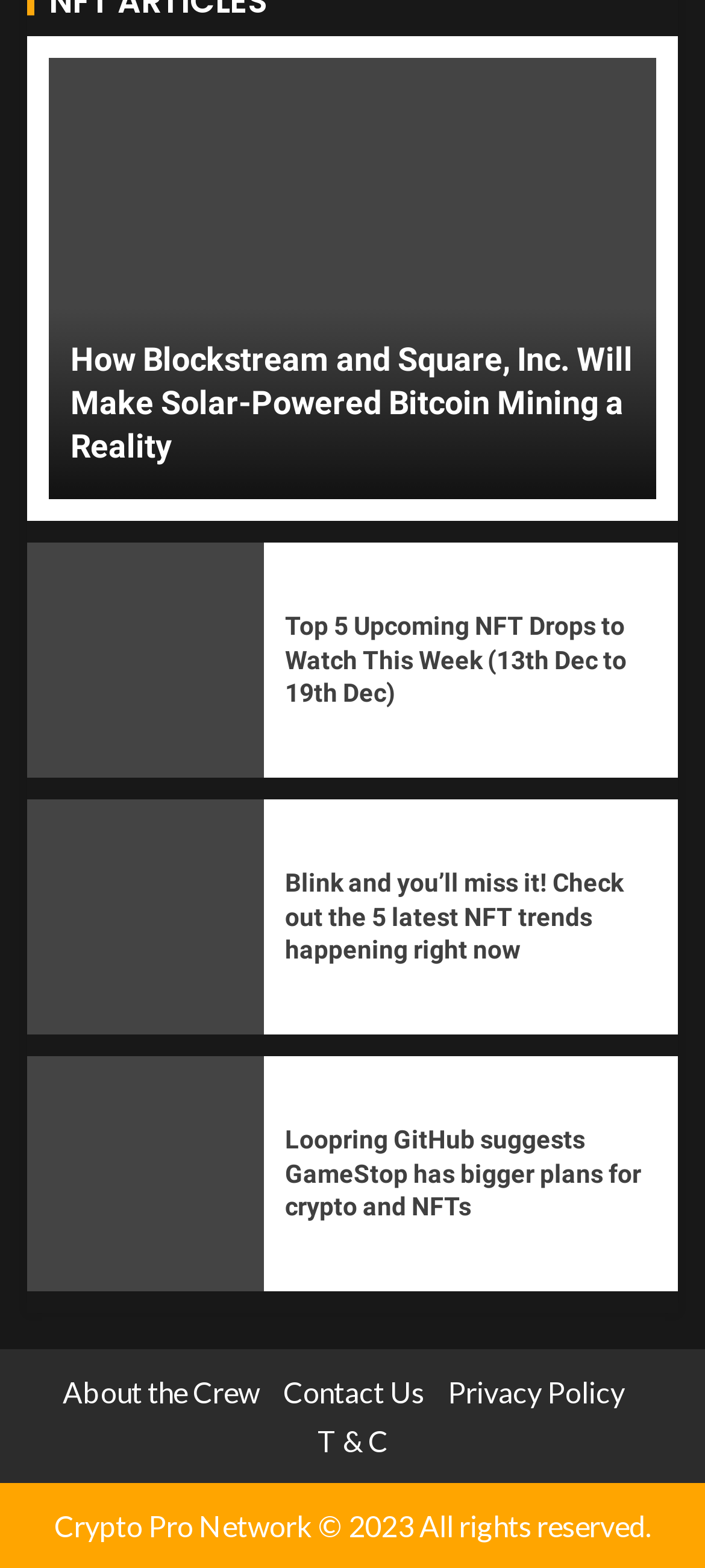Given the following UI element description: "Contact Us", find the bounding box coordinates in the webpage screenshot.

[0.401, 0.876, 0.601, 0.898]